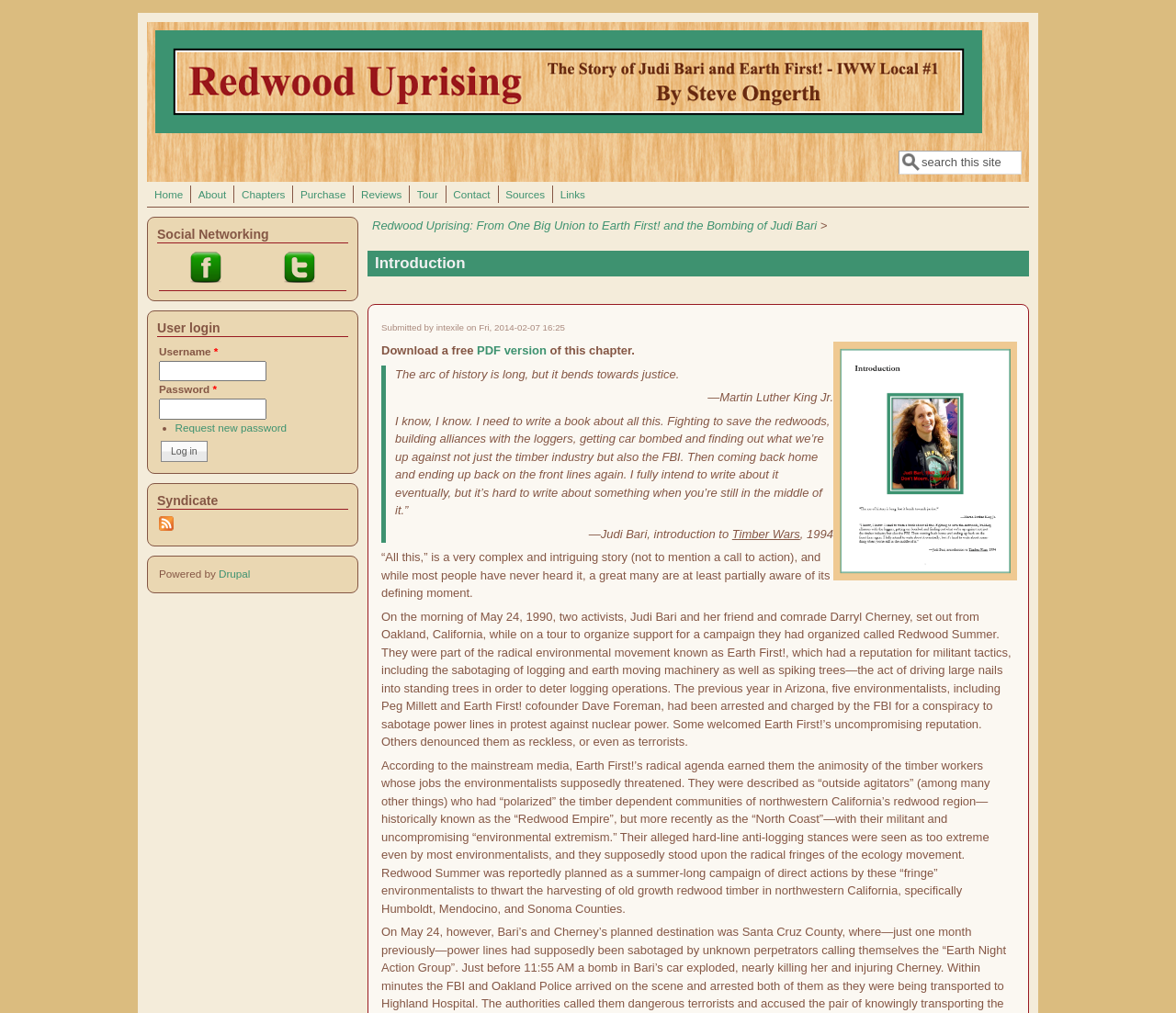Create a detailed description of the webpage's content and layout.

This webpage is about the story of Judi Bari and Earth First!, a radical environmental movement. At the top of the page, there is a link to skip to the main content. Below that, there is a navigation menu with links to "Home", "About", "Chapters", "Purchase", "Reviews", "Tour", "Contact", "Sources", and "Links". 

To the right of the navigation menu, there is a search form with a textbox and a button. Below the search form, there is a heading that says "Introduction". 

The main content of the page starts with a quote from Martin Luther King Jr. and a blockquote with a passage written by Judi Bari. The passage talks about her experiences fighting to save the redwoods and her intention to write a book about it. 

Below the blockquote, there is a long paragraph of text that describes the story of Judi Bari and her friend Darryl Cherney, who were part of the Earth First! movement. The paragraph explains how they were involved in a campaign to organize support for the Redwood Summer, a summer-long campaign of direct actions to thwart the harvesting of old growth redwood timber in northwestern California. 

On the right side of the page, there are several sections, including "Social Networking" with a table containing links to social media platforms, "User login" with a form to log in, and "Syndicate" with a link to subscribe to a syndicate. At the bottom of the page, there is a link to "Request new password" and a button to log in. The page is powered by Drupal.